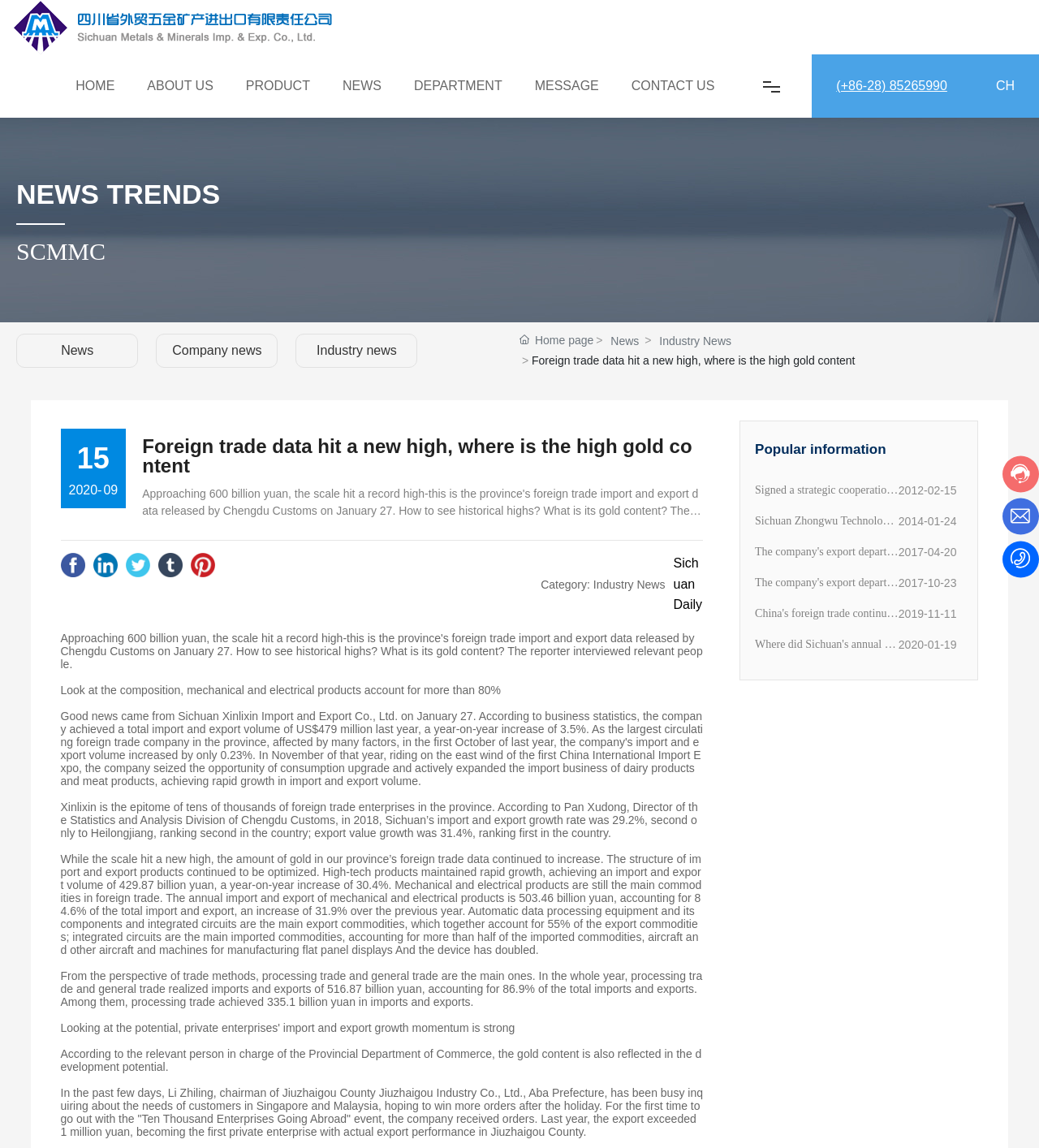Find the bounding box coordinates of the clickable element required to execute the following instruction: "Send an email to 'battinfo@battilana.biz'". Provide the coordinates as four float numbers between 0 and 1, i.e., [left, top, right, bottom].

None